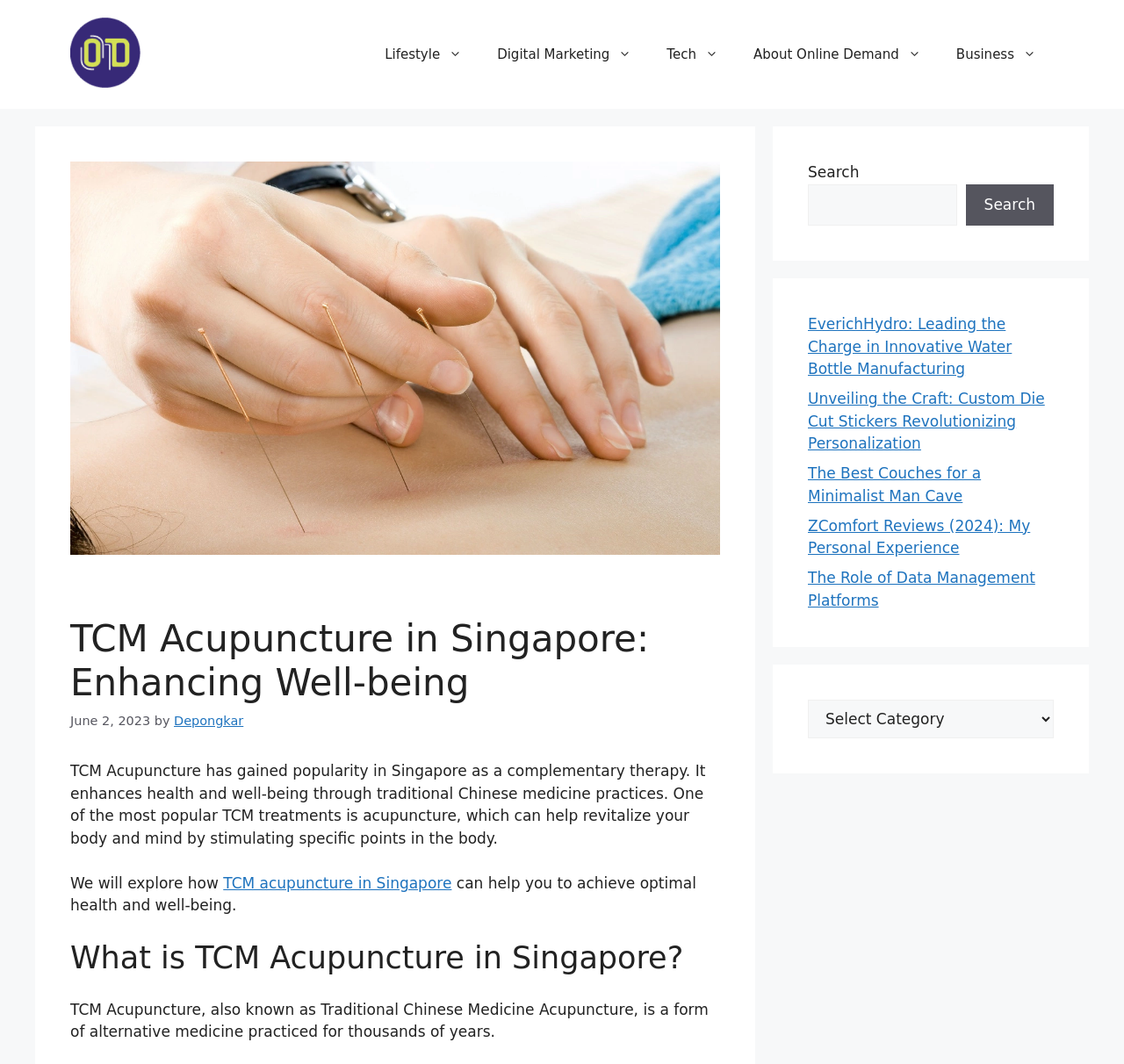What is the main topic of this blog post?
Based on the image, respond with a single word or phrase.

TCM Acupuncture in Singapore